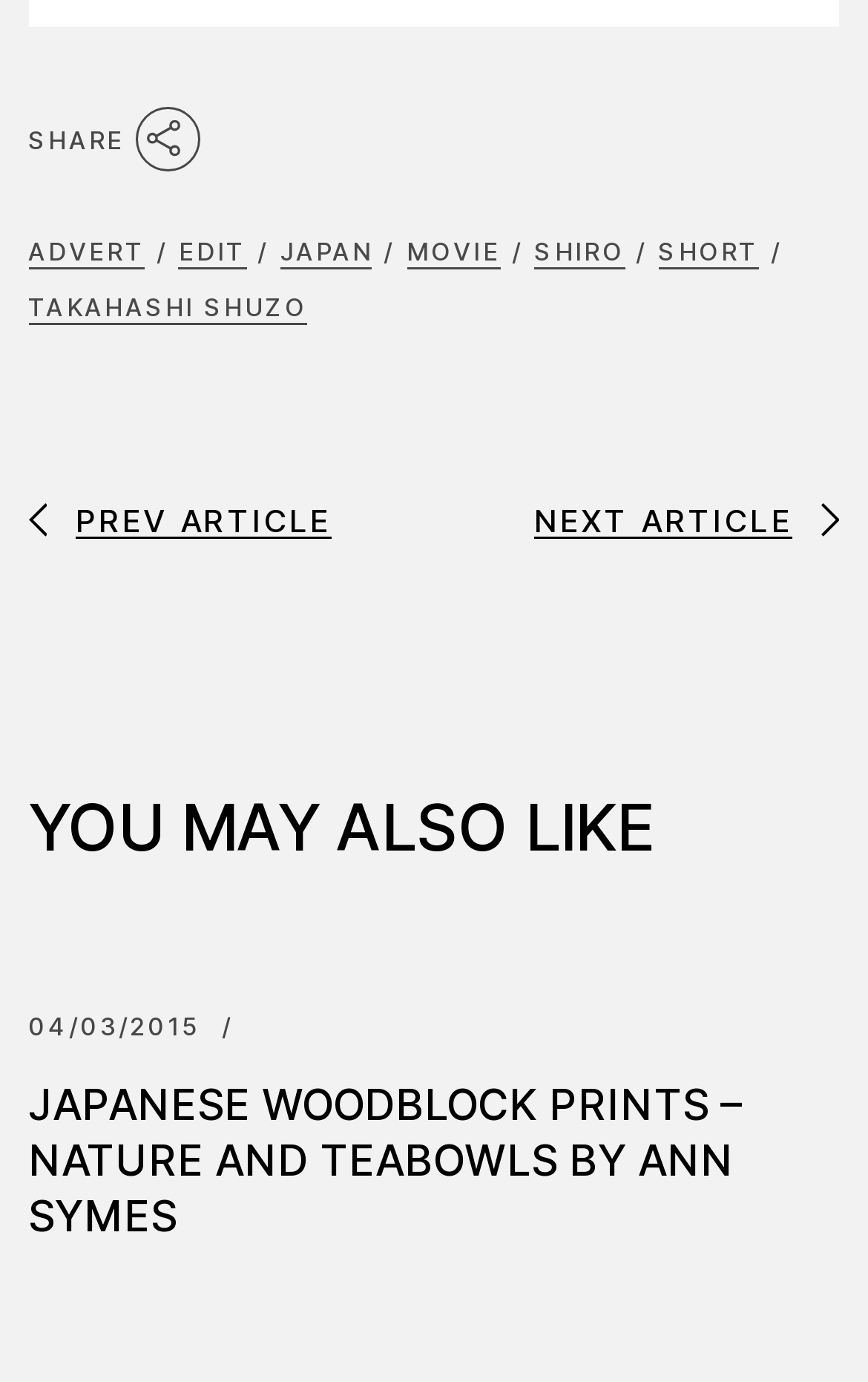Give a concise answer of one word or phrase to the question: 
How many articles are there in the 'YOU MAY ALSO LIKE' section?

2